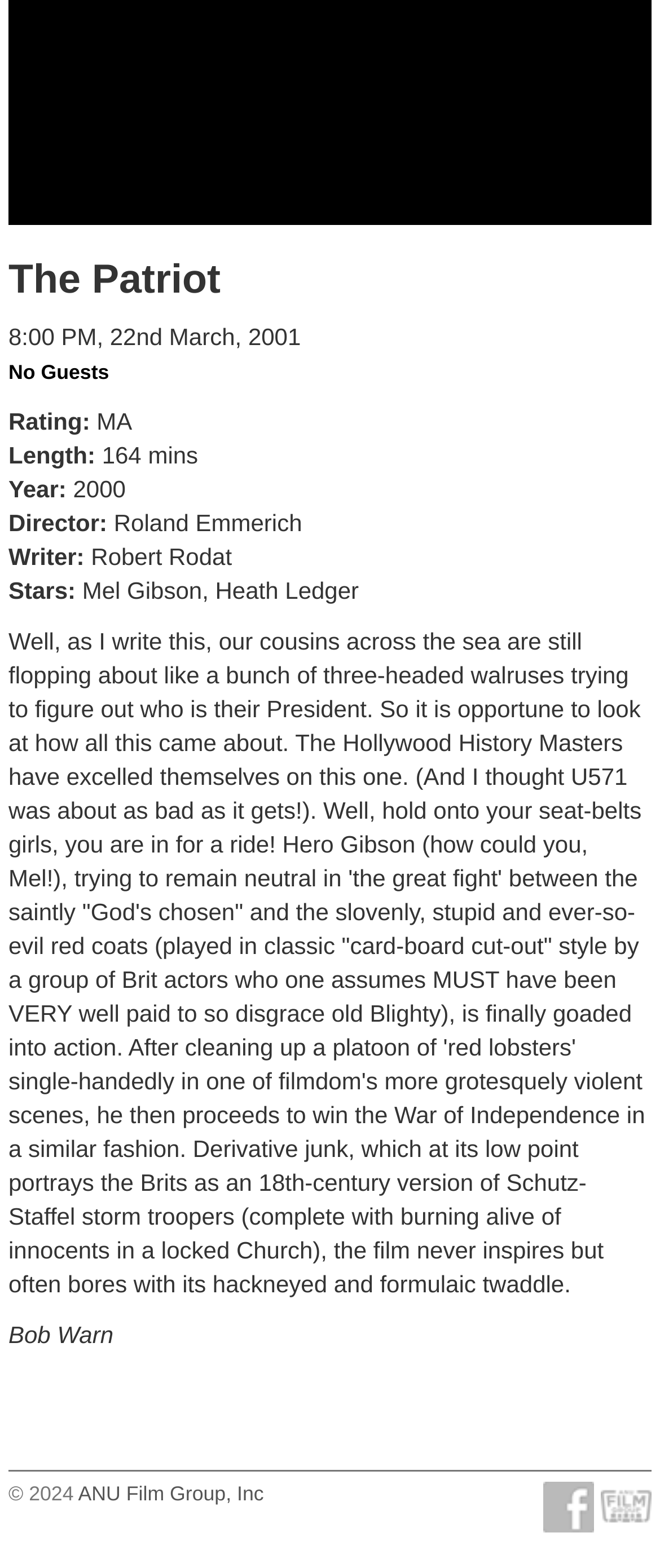Who is the director of the movie? Examine the screenshot and reply using just one word or a brief phrase.

Roland Emmerich